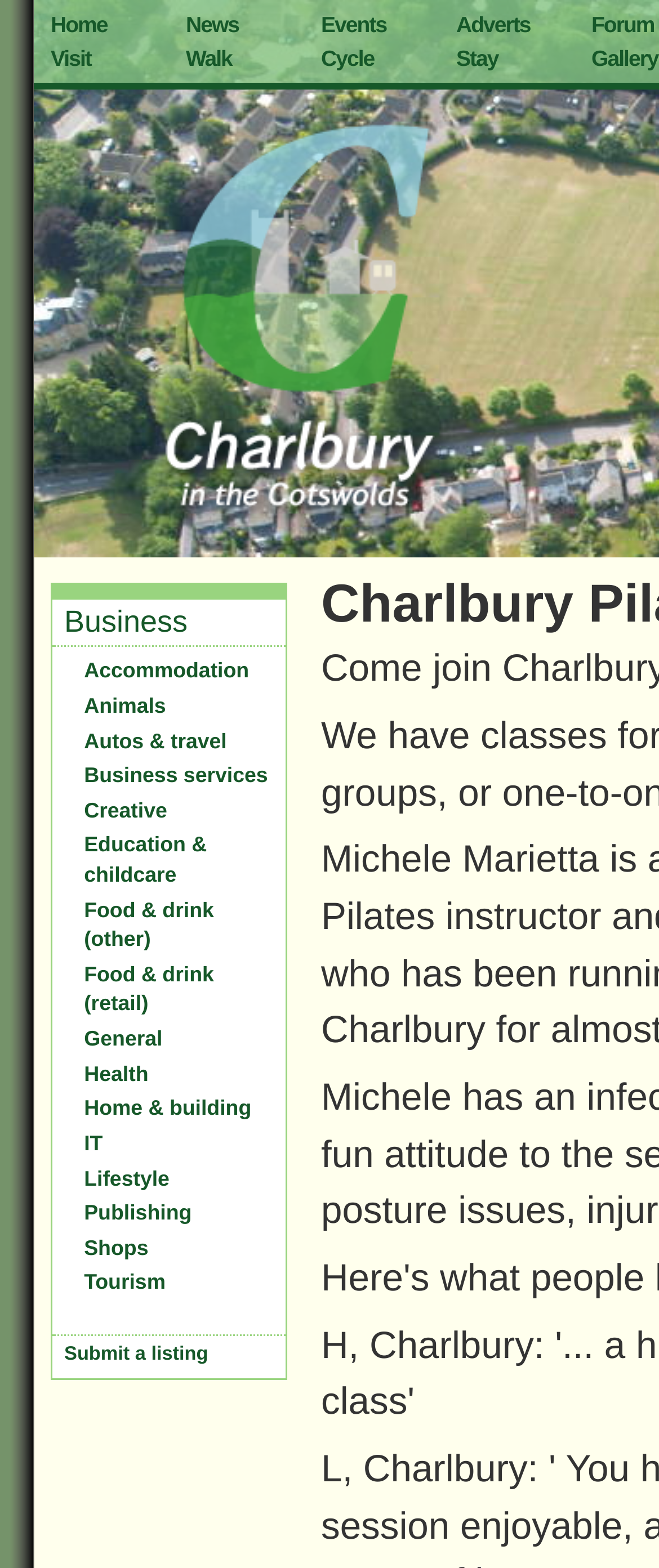Respond to the question below with a single word or phrase: What is the first link in the top navigation menu?

Home